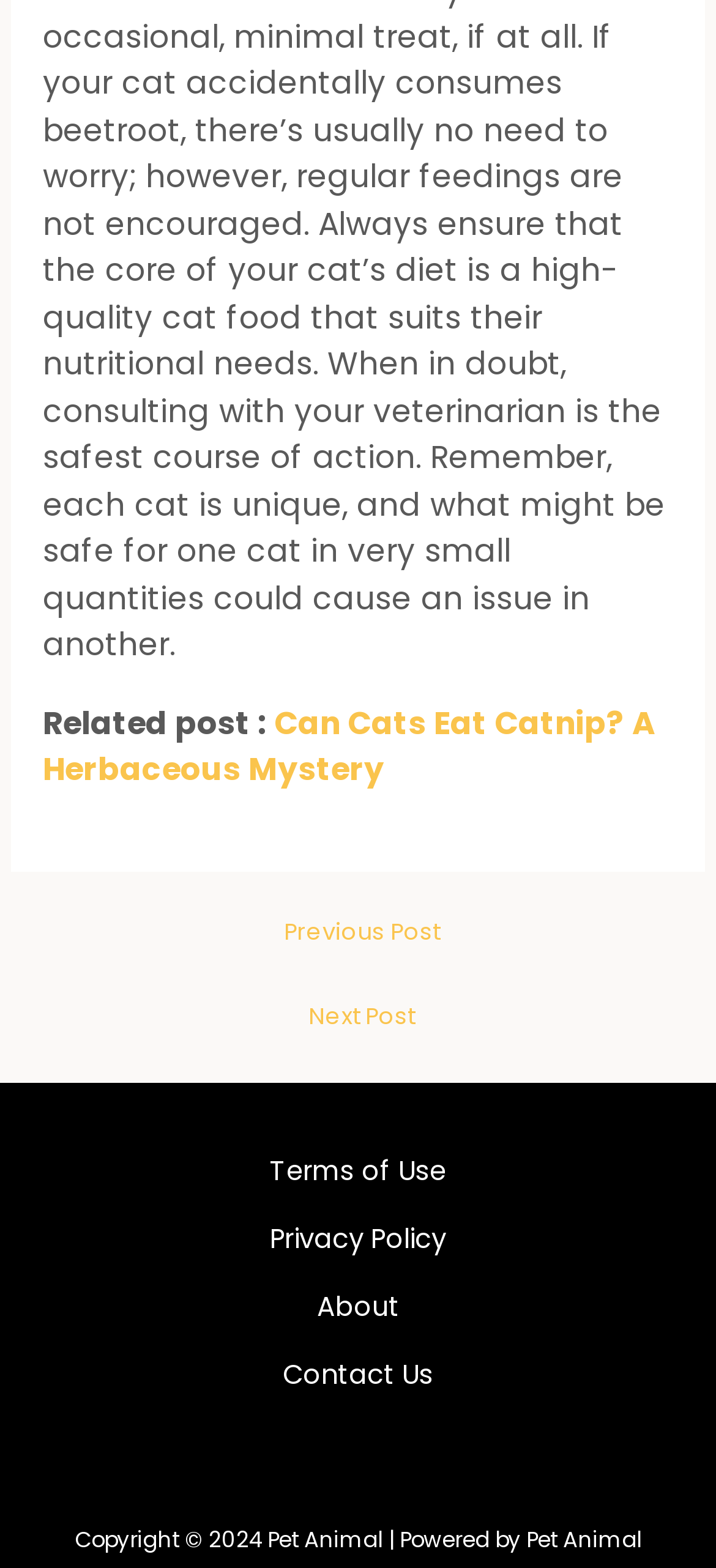Provide your answer to the question using just one word or phrase: What is the related post title?

Can Cats Eat Catnip?